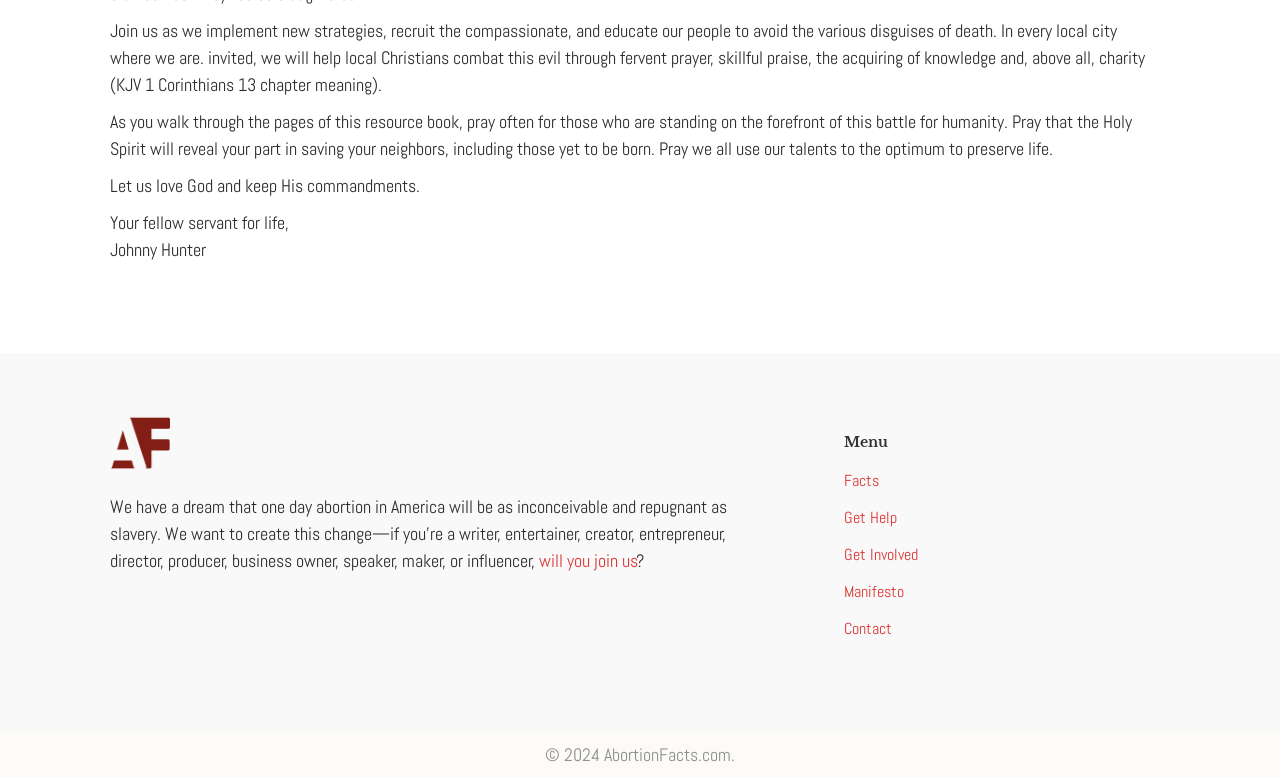What is the tone of the message?
Please answer the question as detailed as possible based on the image.

The message on the webpage has a serious and compassionate tone, with phrases such as 'pray often for those who are standing on the forefront of this battle for humanity' and 'let us love God and keep His commandments' conveying a sense of urgency and concern for humanity.